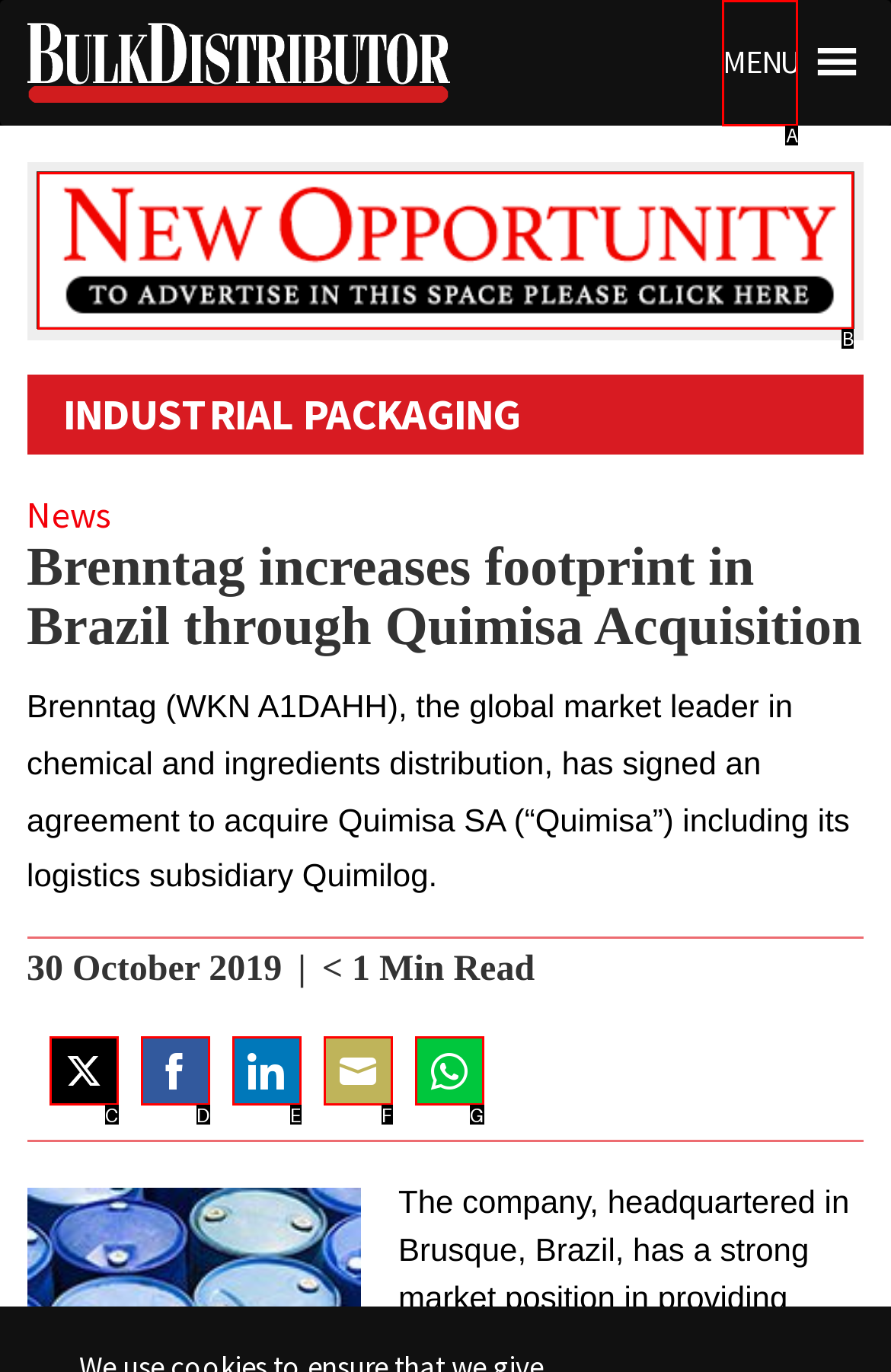From the given options, choose the HTML element that aligns with the description: title="cropped-cropped-Bonobology-2.png". Respond with the letter of the selected element.

None